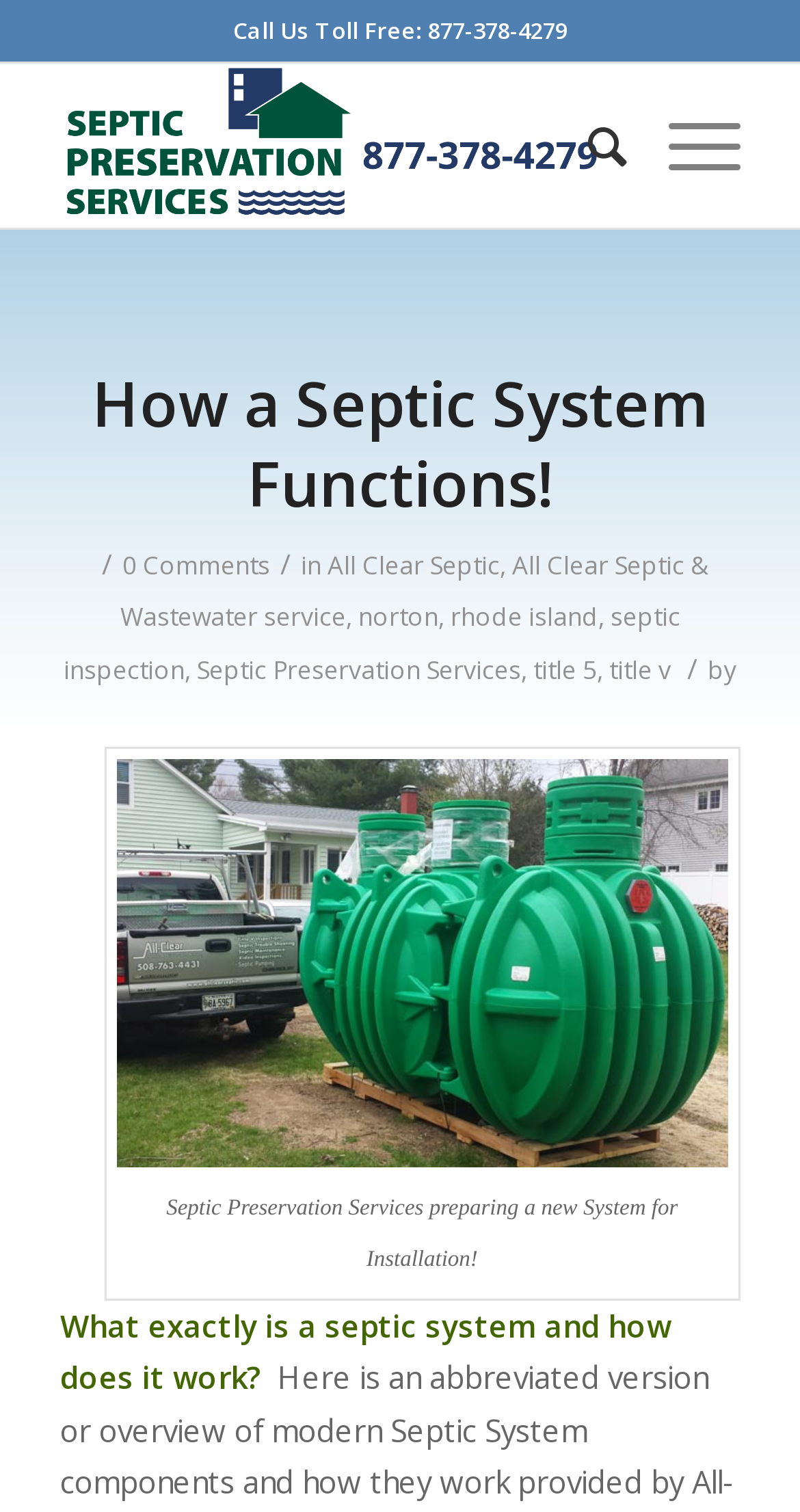Identify the bounding box of the HTML element described here: "Menu". Provide the coordinates as four float numbers between 0 and 1: [left, top, right, bottom].

[0.784, 0.042, 0.925, 0.151]